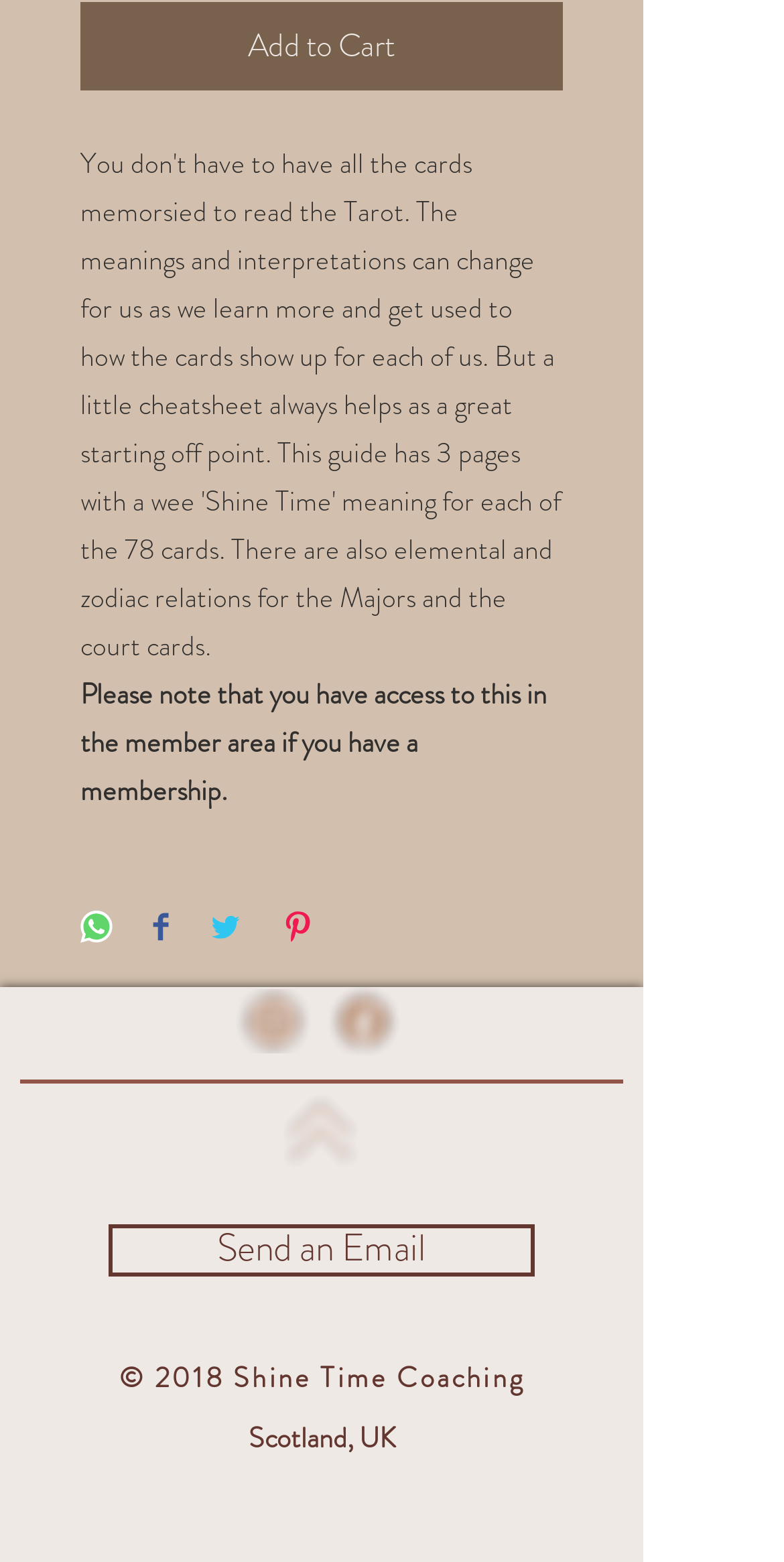Bounding box coordinates are specified in the format (top-left x, top-left y, bottom-right x, bottom-right y). All values are floating point numbers bounded between 0 and 1. Please provide the bounding box coordinate of the region this sentence describes: aria-label="Pin on Pinterest"

[0.359, 0.583, 0.4, 0.607]